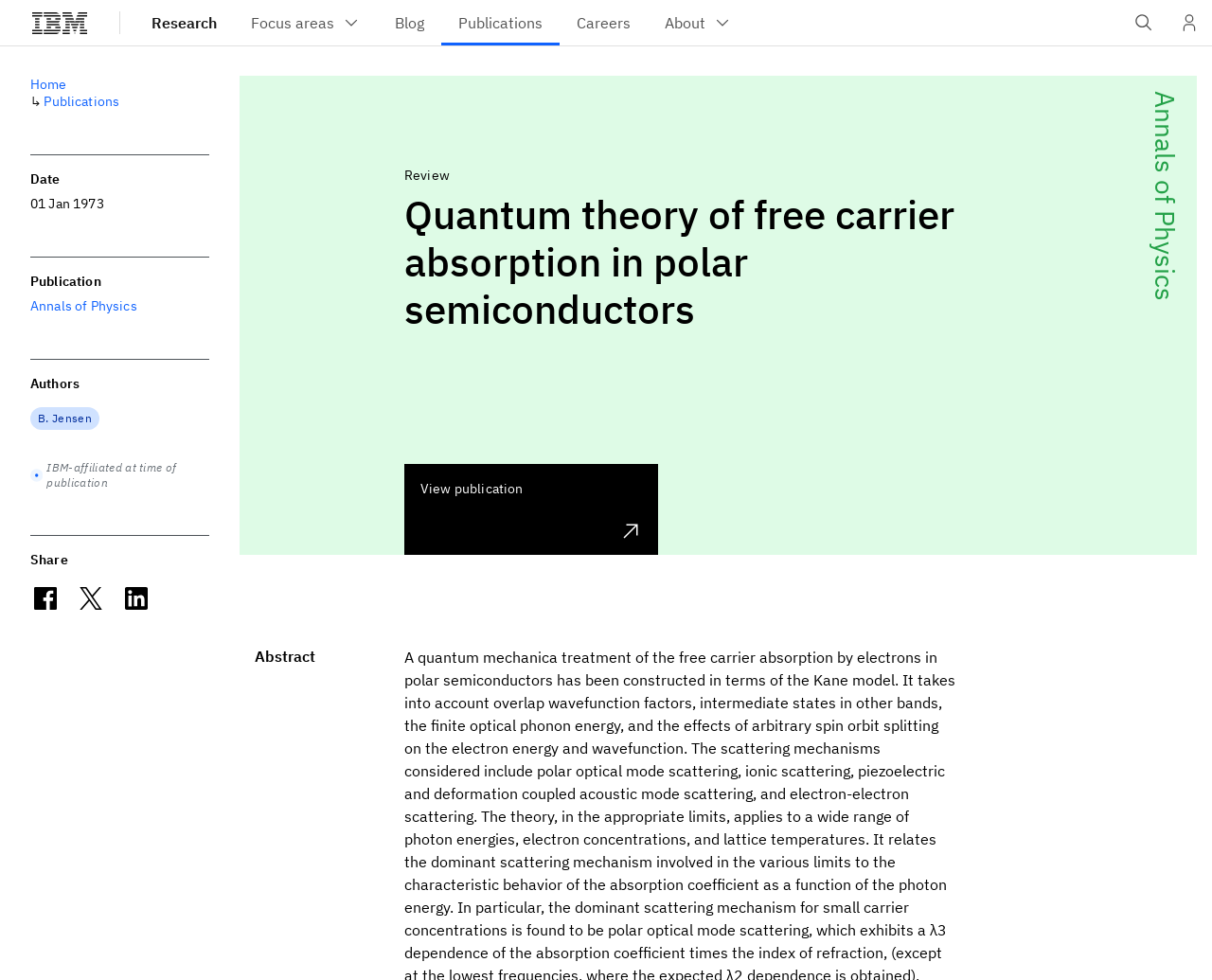From the element description: "Open IBM search field", extract the bounding box coordinates of the UI element. The coordinates should be expressed as four float numbers between 0 and 1, in the order [left, top, right, bottom].

[0.925, 0.0, 0.962, 0.046]